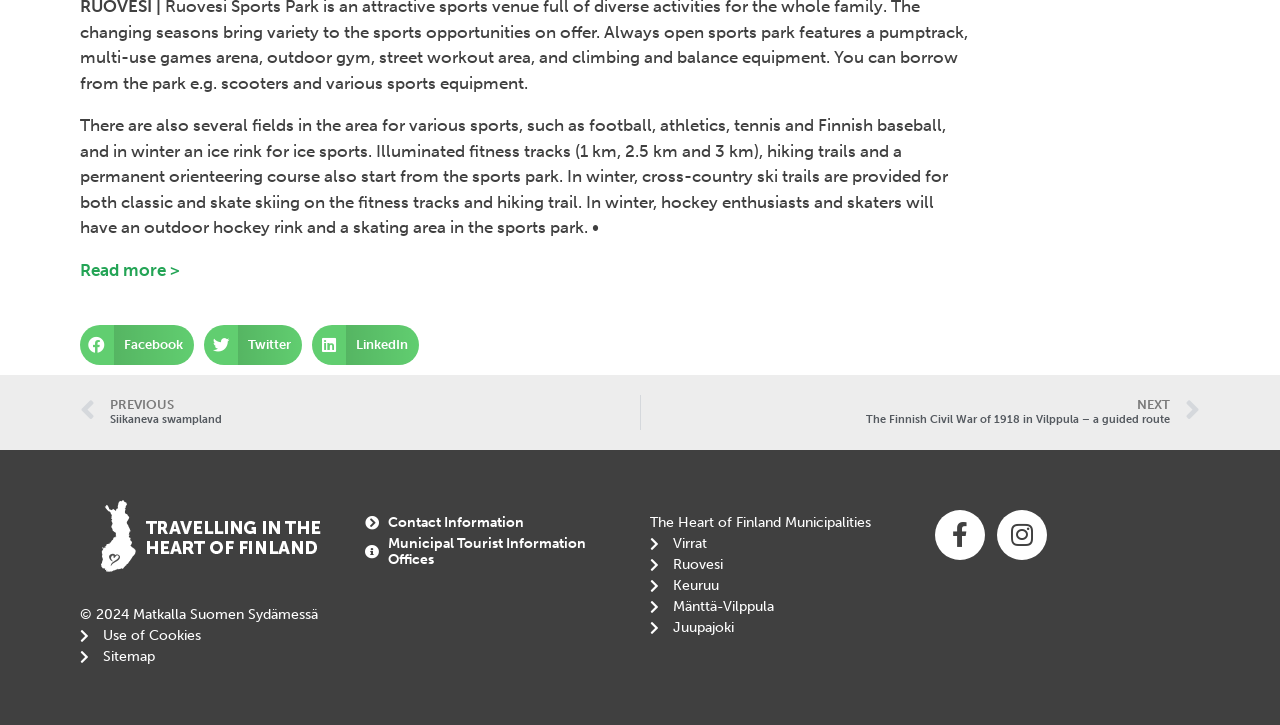Predict the bounding box of the UI element based on the description: "Use of Cookies". The coordinates should be four float numbers between 0 and 1, formatted as [left, top, right, bottom].

[0.062, 0.866, 0.27, 0.888]